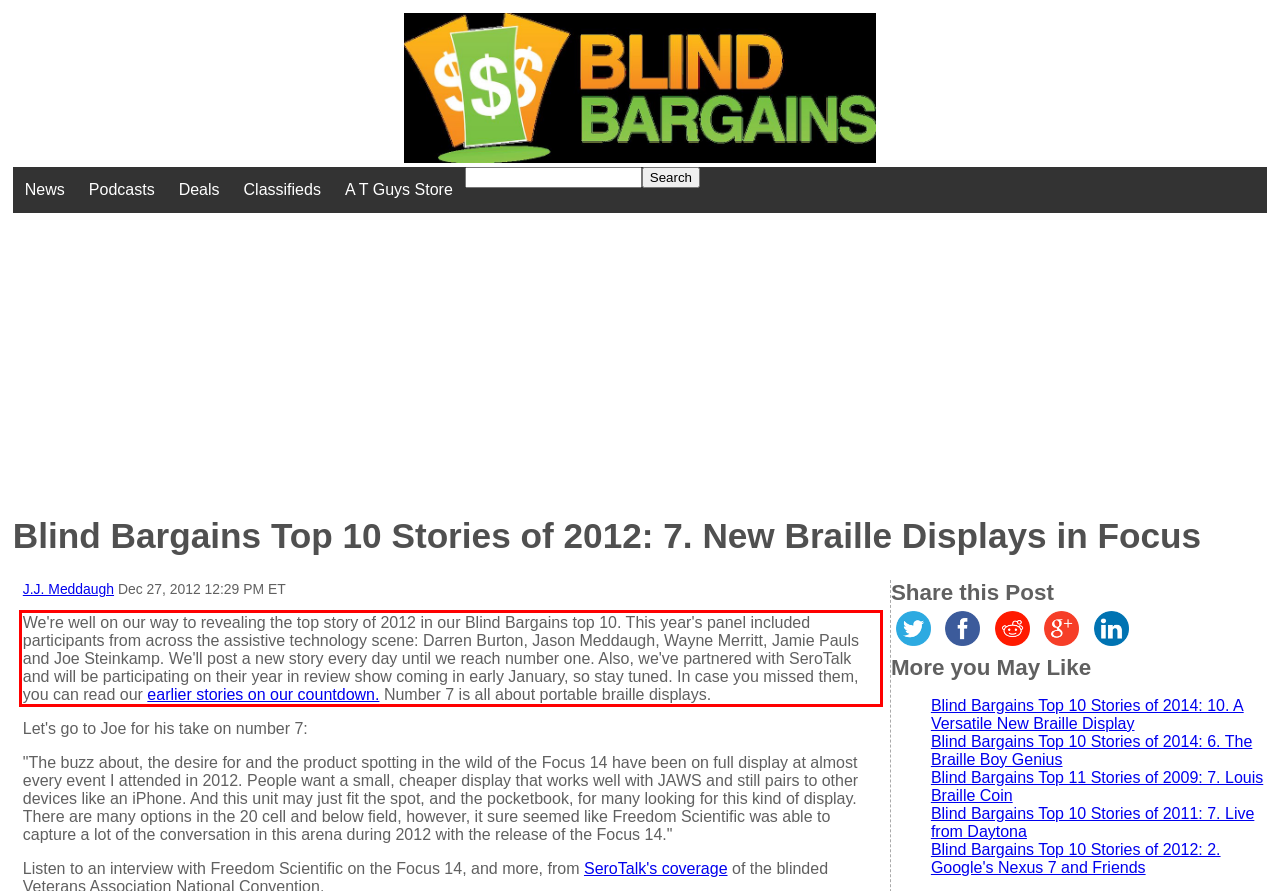View the screenshot of the webpage and identify the UI element surrounded by a red bounding box. Extract the text contained within this red bounding box.

We're well on our way to revealing the top story of 2012 in our Blind Bargains top 10. This year's panel included participants from across the assistive technology scene: Darren Burton, Jason Meddaugh, Wayne Merritt, Jamie Pauls and Joe Steinkamp. We'll post a new story every day until we reach number one. Also, we've partnered with SeroTalk and will be participating on their year in review show coming in early January, so stay tuned. In case you missed them, you can read our earlier stories on our countdown. Number 7 is all about portable braille displays.